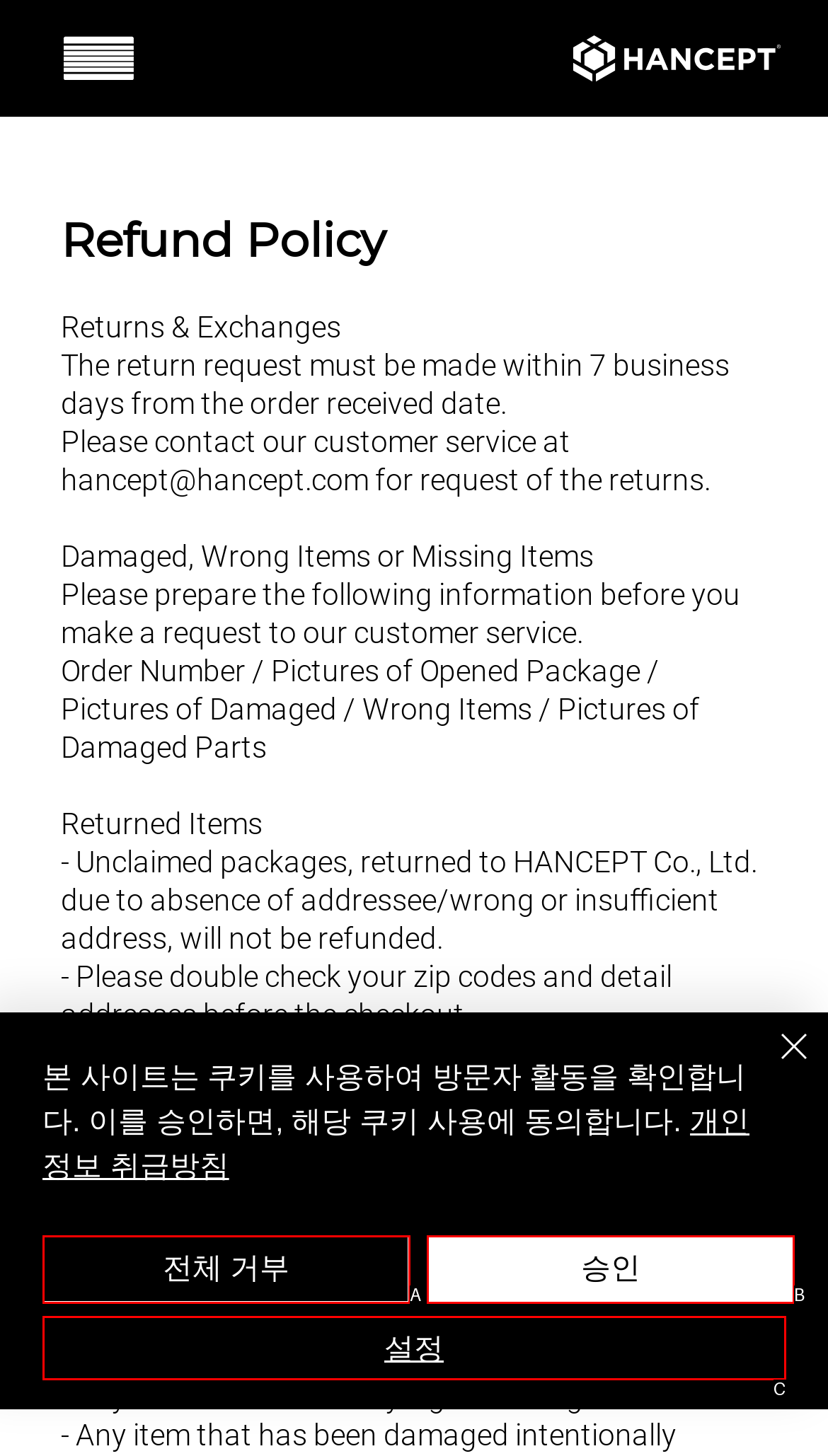Match the description: 설정 to one of the options shown. Reply with the letter of the best match.

C